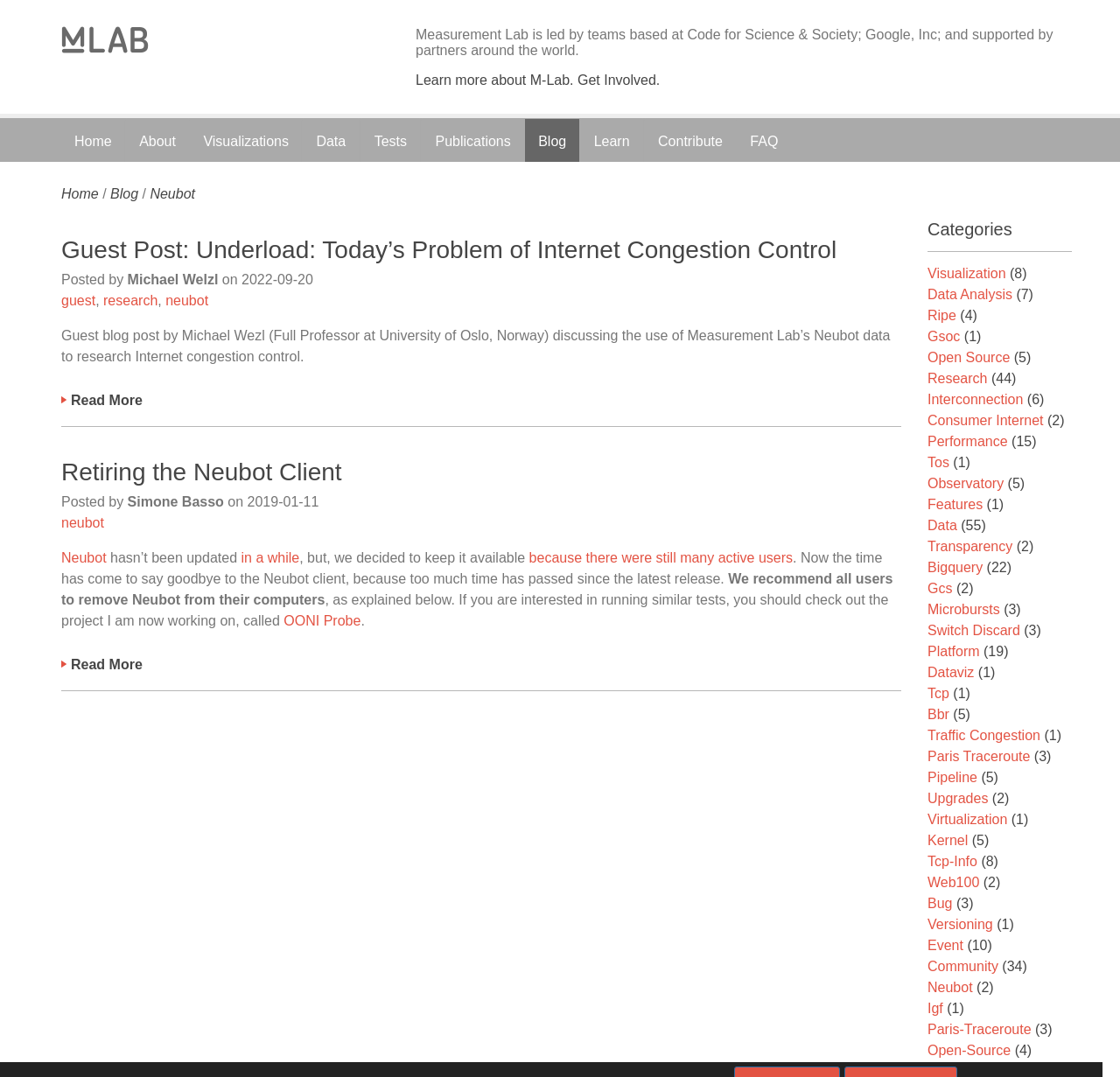What is the name of the organization leading Measurement Lab?
Look at the image and respond with a single word or a short phrase.

Code for Science & Society; Google, Inc